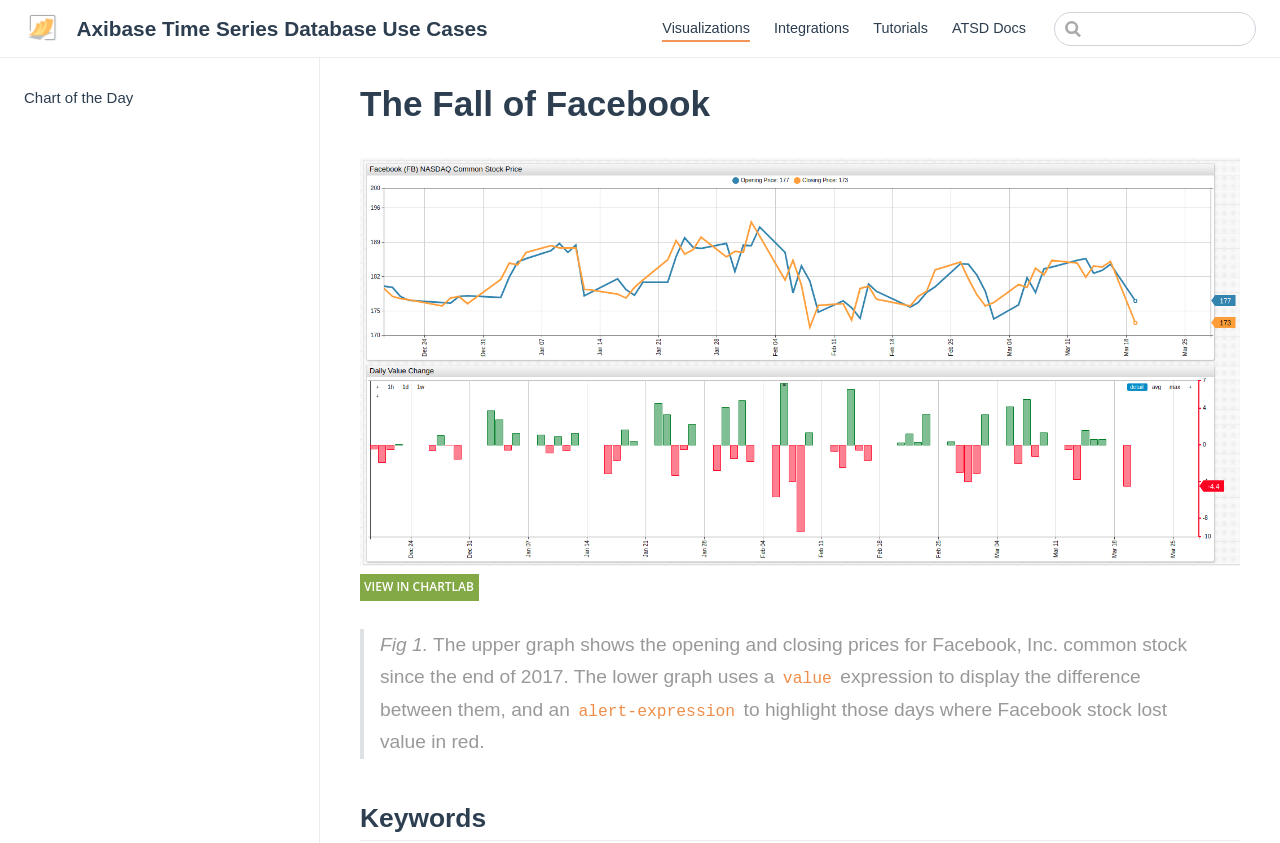Explain the webpage in detail, including its primary components.

The webpage is about Axibase Time Series Database Use Cases, specifically featuring an article titled "The Fall of Facebook". At the top, there is a logo image accompanied by a link to "Axibase Time Series Database Use Cases". Below this, there are four main navigation links: "Visualizations", "Integrations", "Tutorials", and "ATSD Docs", which are aligned horizontally across the page.

On the left side, there is a link to "Chart of the Day". The main article title, "The Fall of Facebook", is a prominent heading that spans almost the entire width of the page. Below the title, there is a hidden link to the same title.

The article content begins with a link to an unknown destination, followed by a blockquote that contains a figure description. The figure description is divided into three parts: a label "Fig 1.", a text describing the upper graph, and another text describing the lower graph. The lower graph description contains two links to "value" and "alert-expression". The blockquote also contains a concluding sentence that describes the purpose of the figure.

At the bottom of the page, there is a heading titled "Keywords", which is accompanied by a hidden link to the same title.